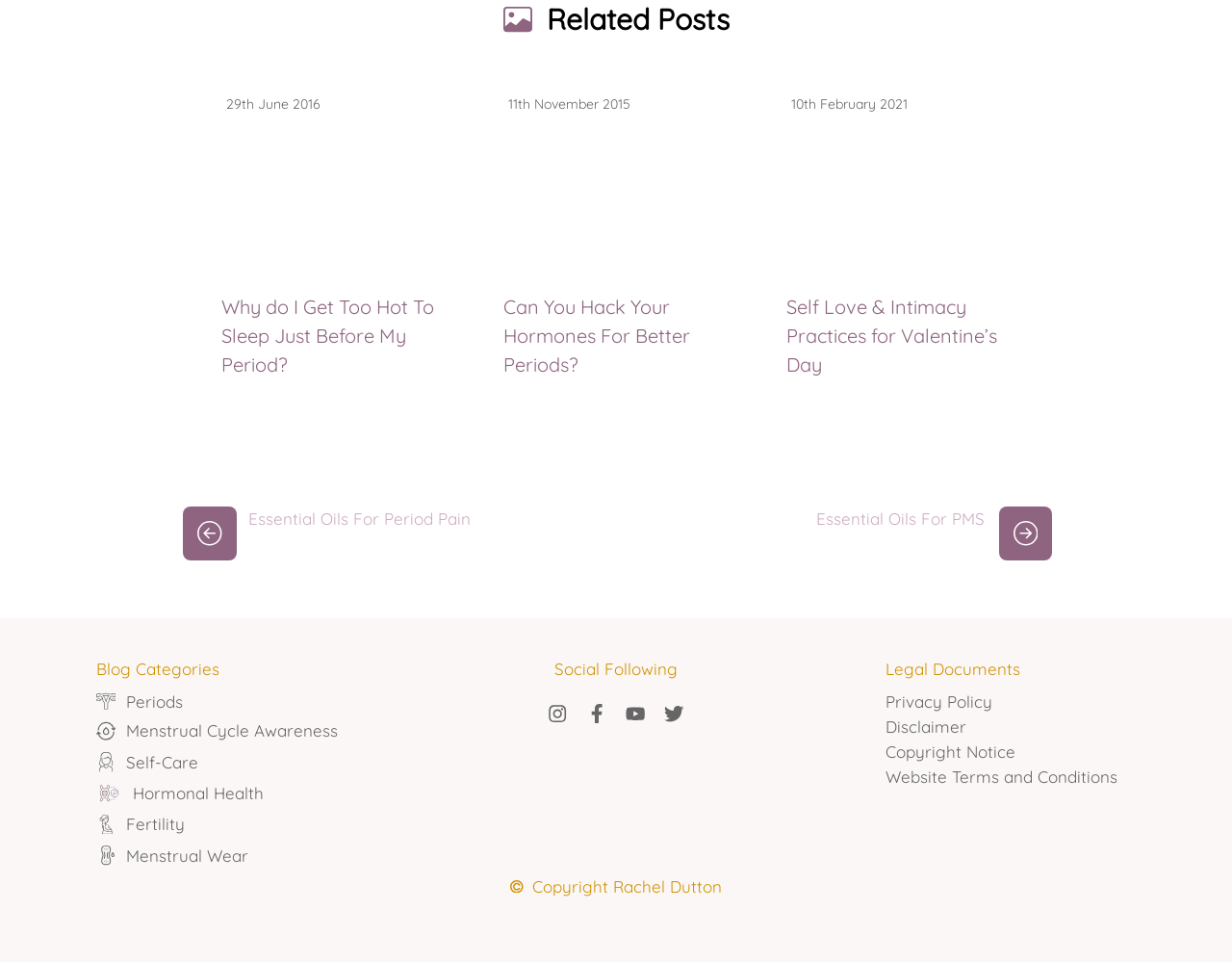Pinpoint the bounding box coordinates of the clickable element to carry out the following instruction: "View related posts."

[0.443, 0.239, 0.592, 0.277]